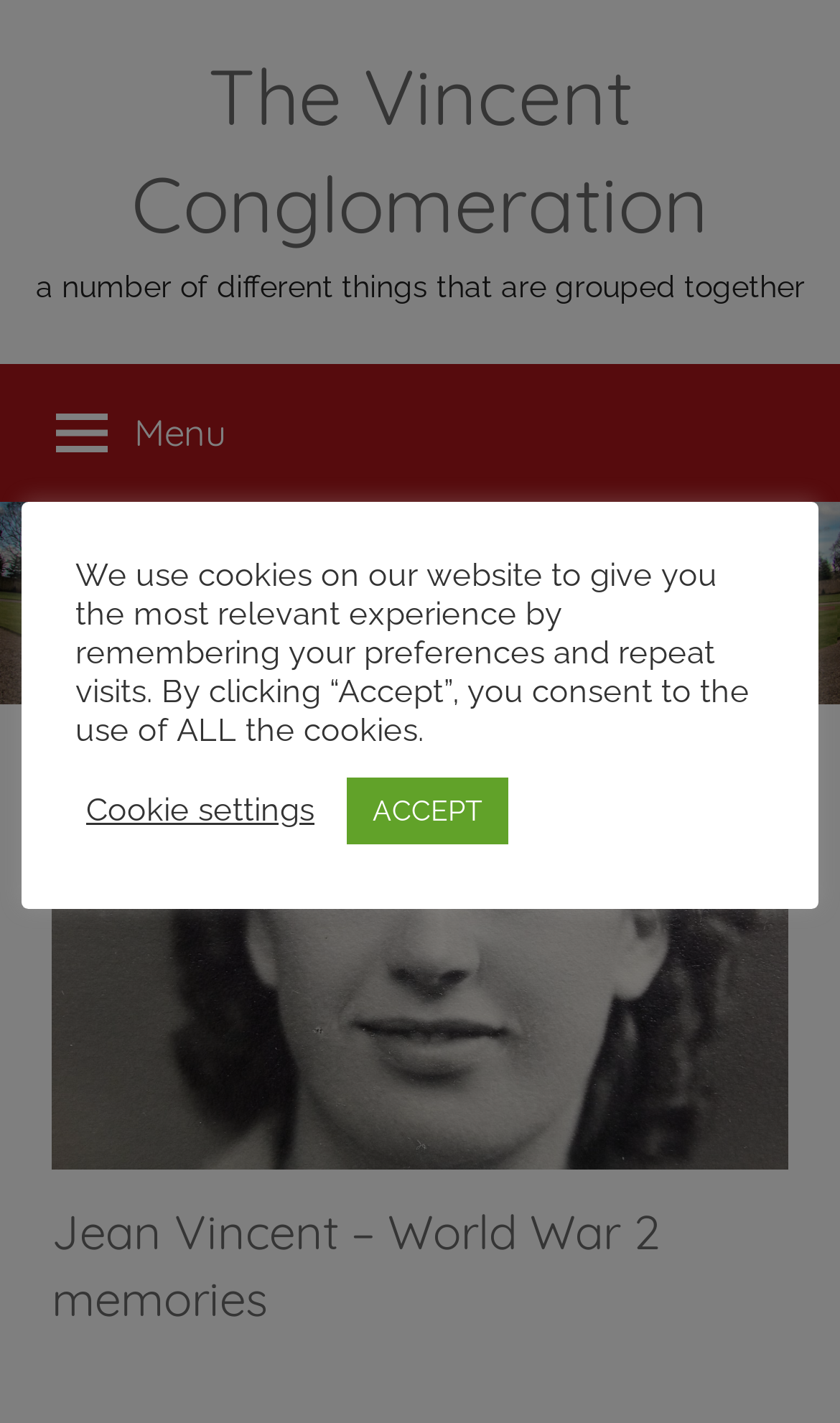Carefully examine the image and provide an in-depth answer to the question: What is the topic of the webpage?

I examined the heading element with the text 'Jean Vincent – World War 2 memories' and determined that it is the main topic of the webpage. The heading is prominently displayed on the webpage, indicating its importance.